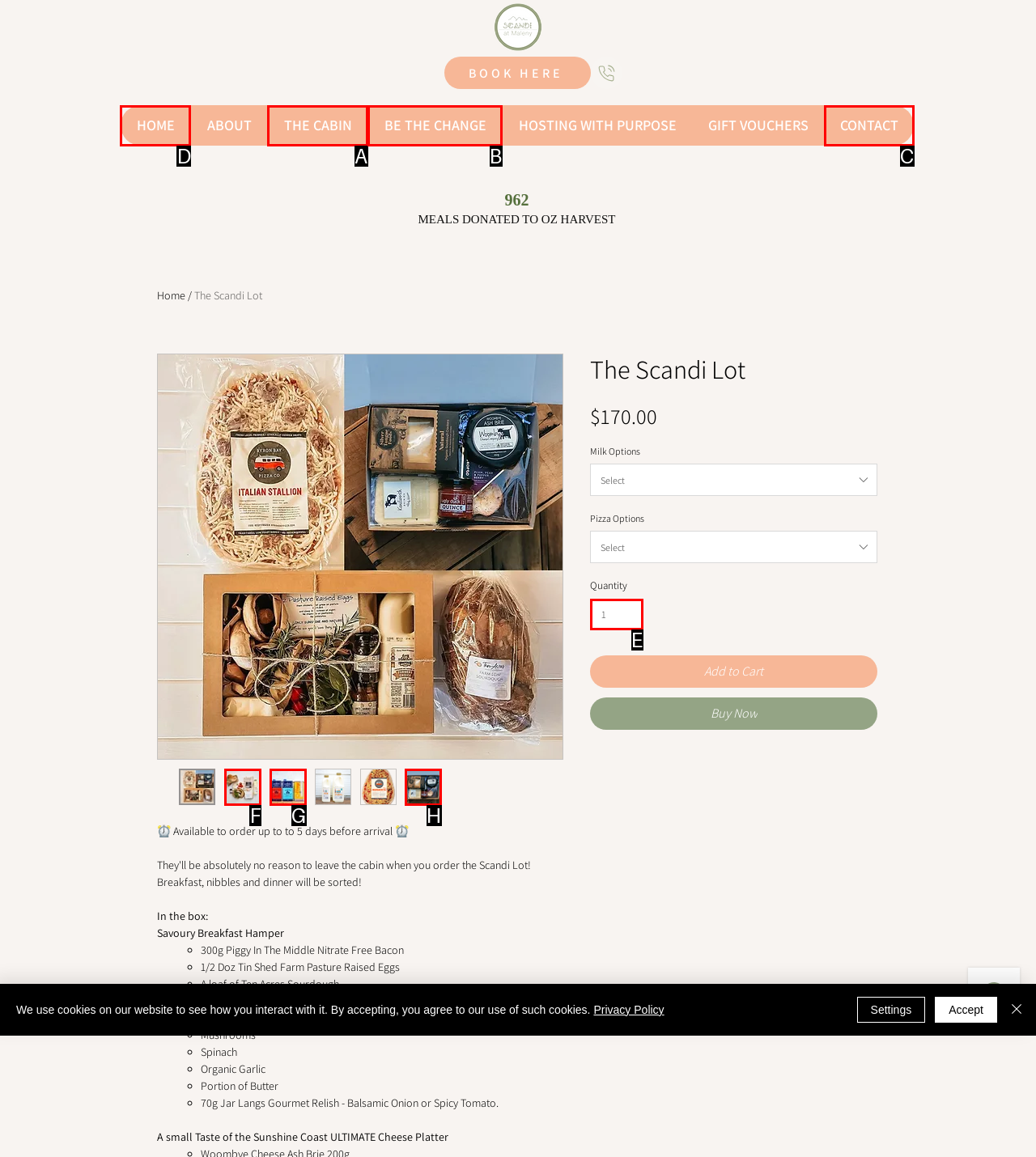Pick the HTML element that should be clicked to execute the task: Click the HOME link
Respond with the letter corresponding to the correct choice.

D